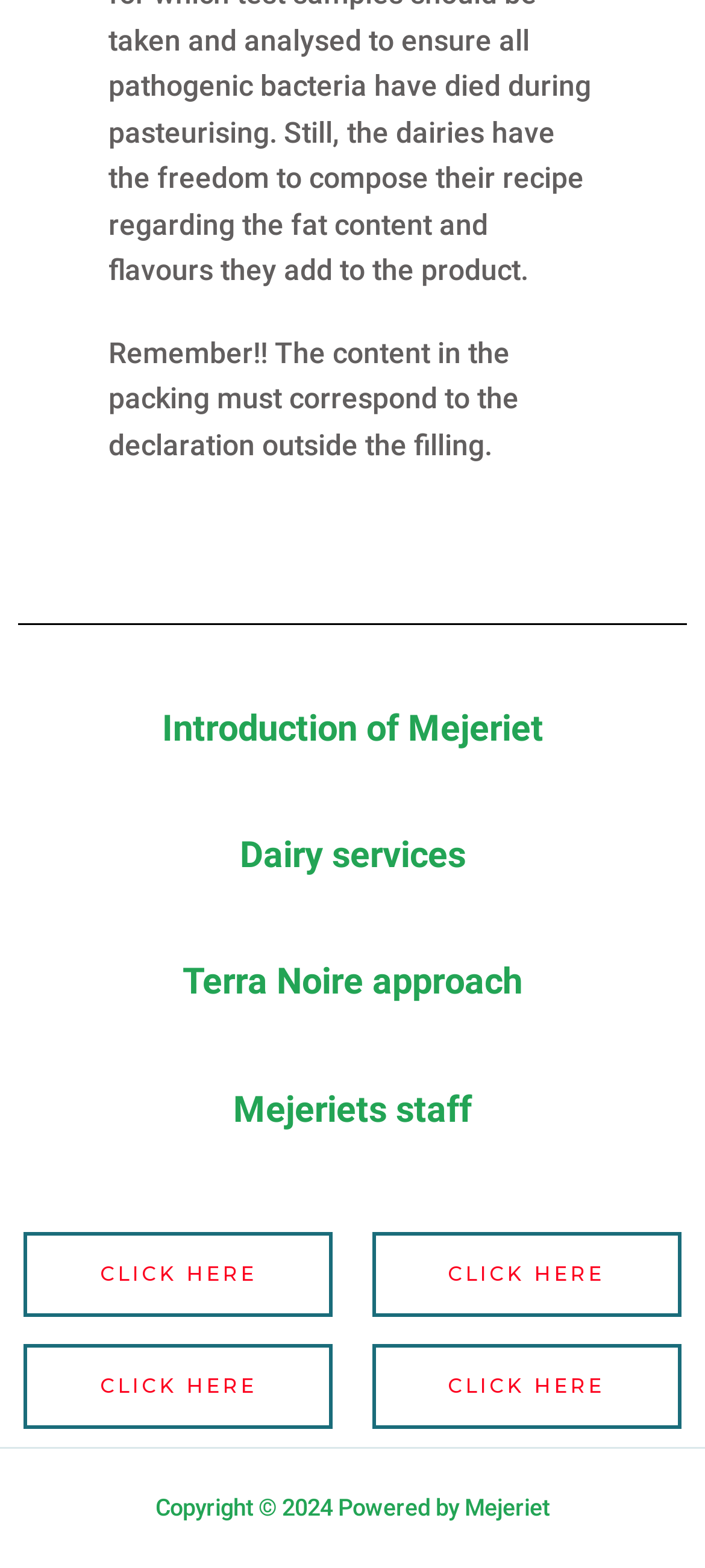Determine the bounding box coordinates of the UI element described by: "Click here".

[0.034, 0.857, 0.472, 0.911]